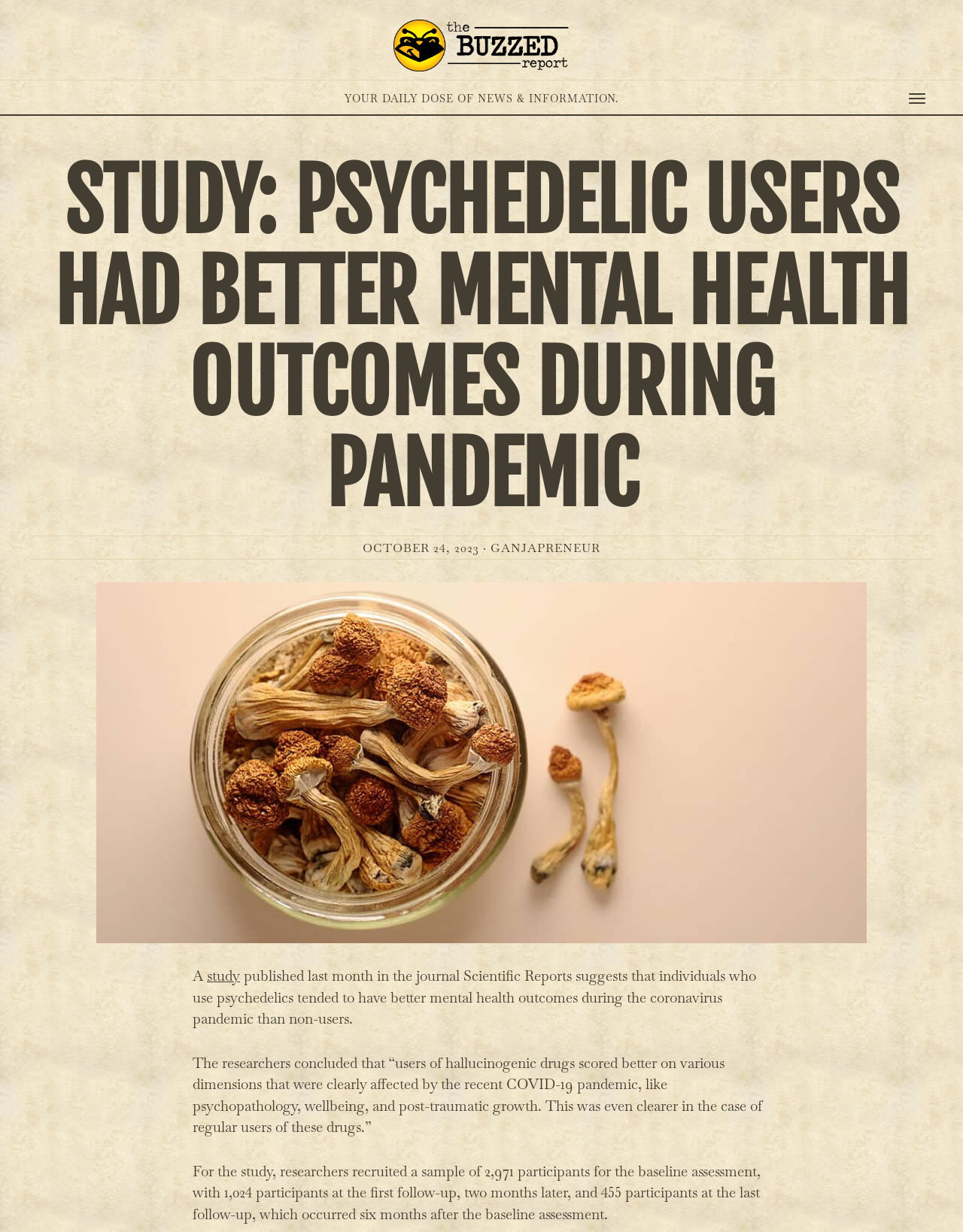Please study the image and answer the question comprehensively:
What is the name of the journal where the study was published?

The study was published in the journal 'Scientific Reports', as indicated by the text 'A study published last month in the journal Scientific Reports...'.